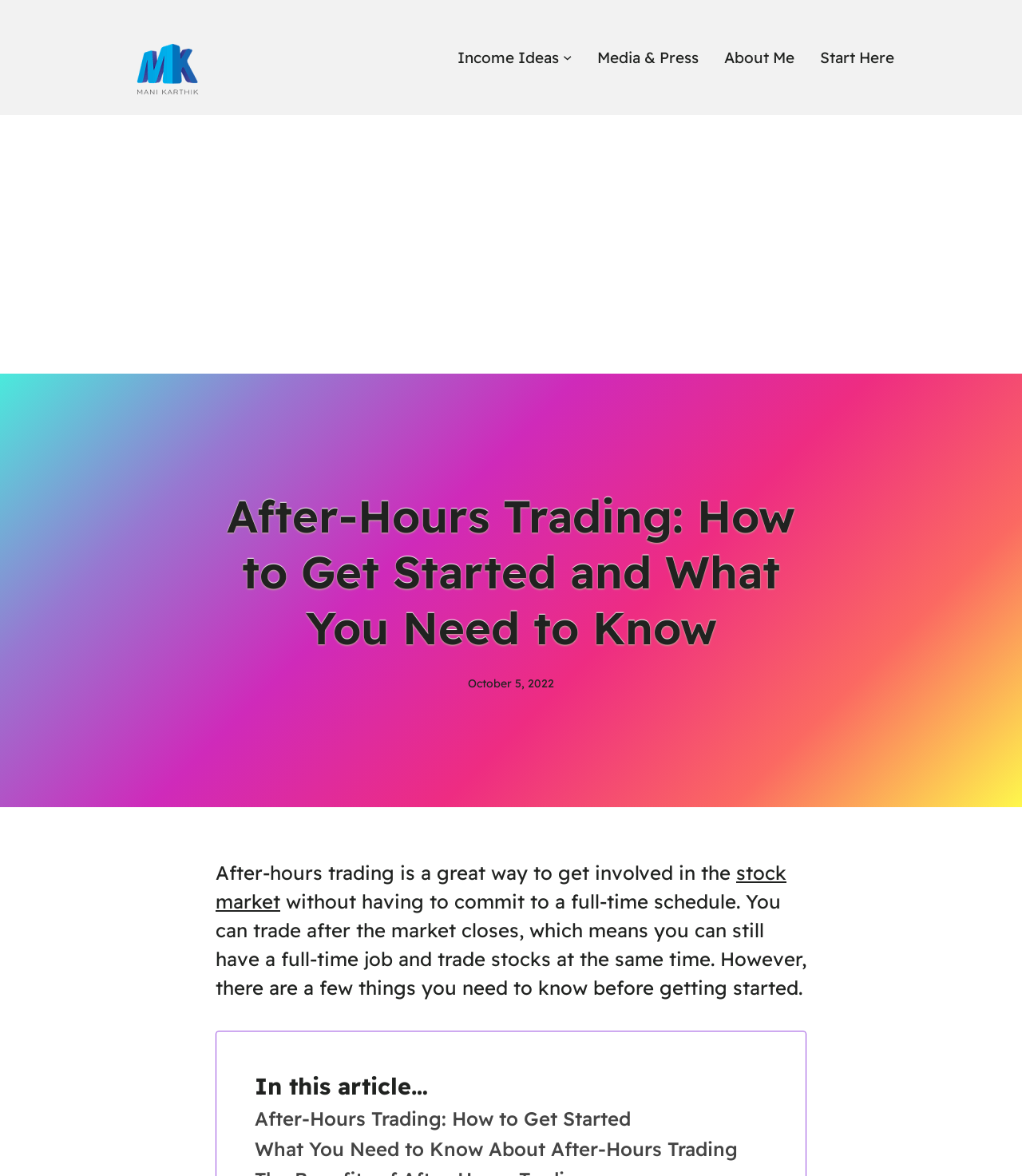What is the author's name?
Please respond to the question with a detailed and thorough explanation.

The logo at the top of the webpage has the text 'Mani Karthik', which suggests that the author's name is Mani Karthik.